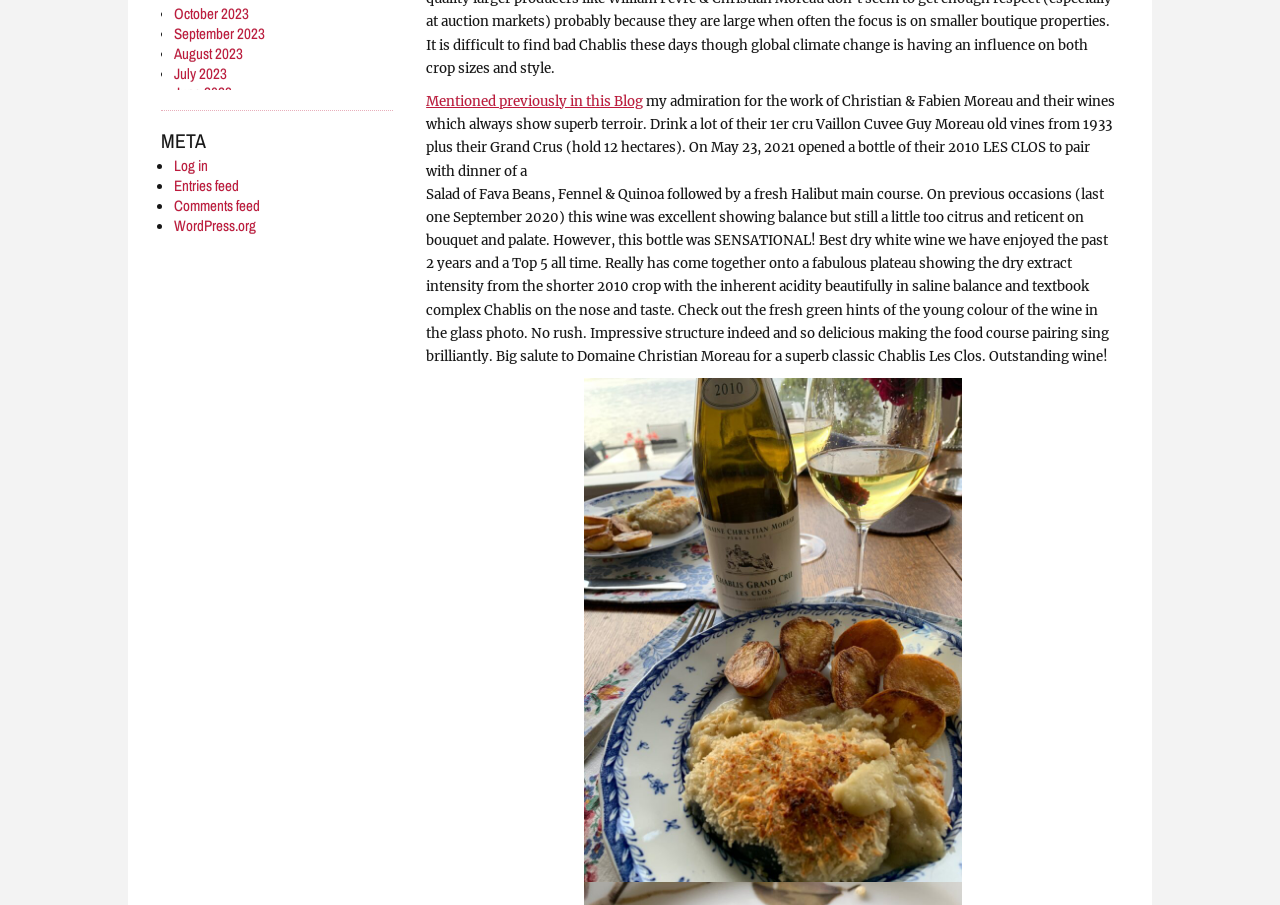Determine the bounding box of the UI element mentioned here: "WordPress.org". The coordinates must be in the format [left, top, right, bottom] with values ranging from 0 to 1.

[0.136, 0.238, 0.2, 0.261]